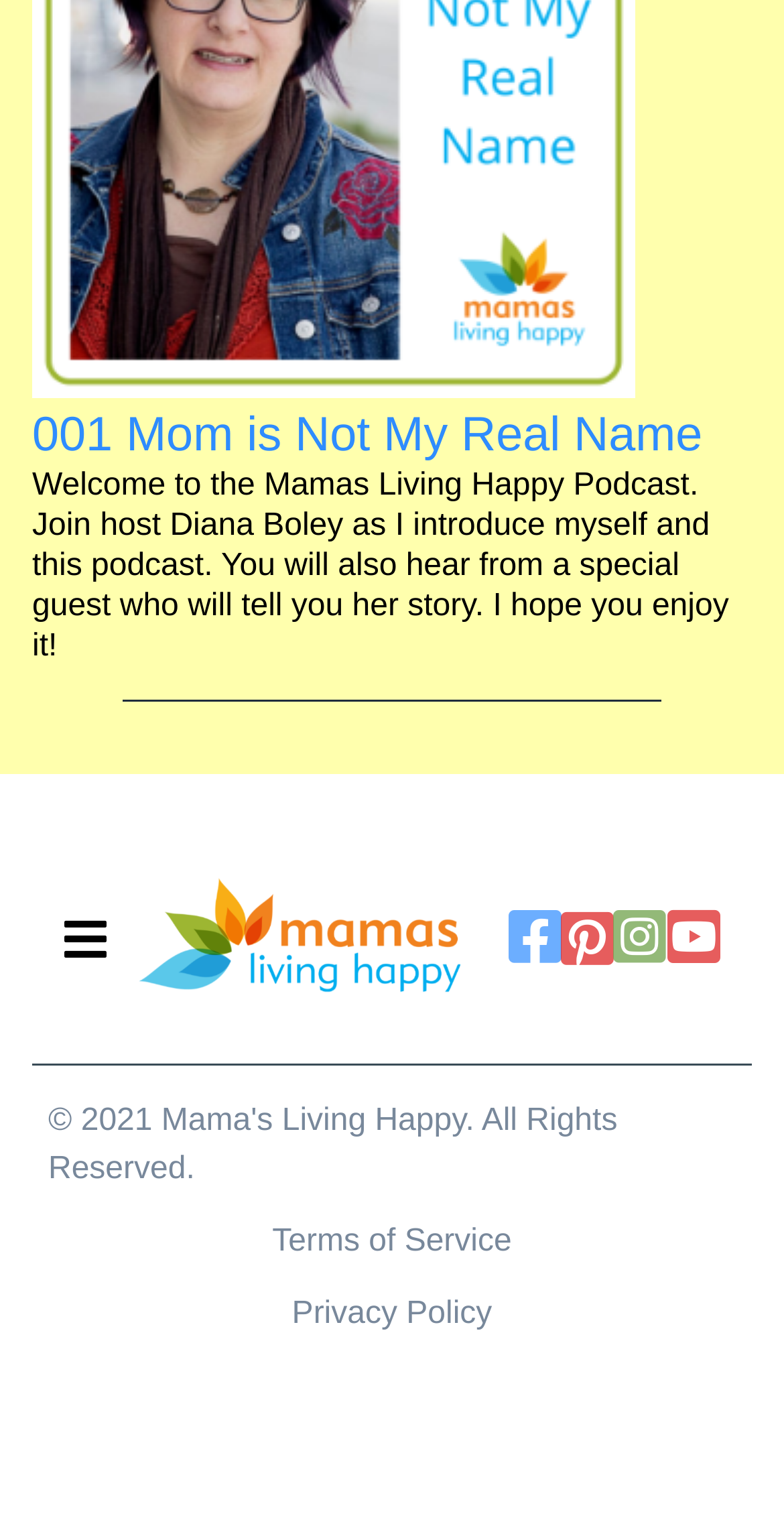Analyze the image and answer the question with as much detail as possible: 
How many links are there in the footer section?

The footer section contains links to 'Terms of Service', 'Privacy Policy', and three social media links, making a total of 5 links.